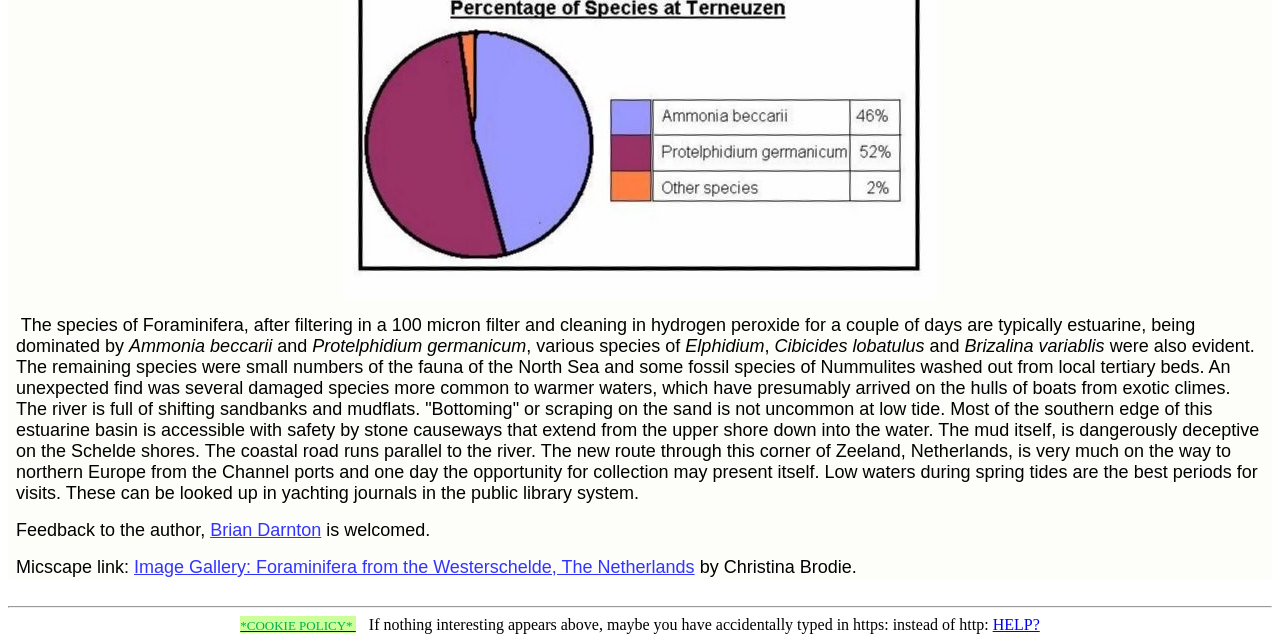Given the element description HELP?, identify the bounding box coordinates for the UI element on the webpage screenshot. The format should be (top-left x, top-left y, bottom-right x, bottom-right y), with values between 0 and 1.

[0.776, 0.96, 0.812, 0.986]